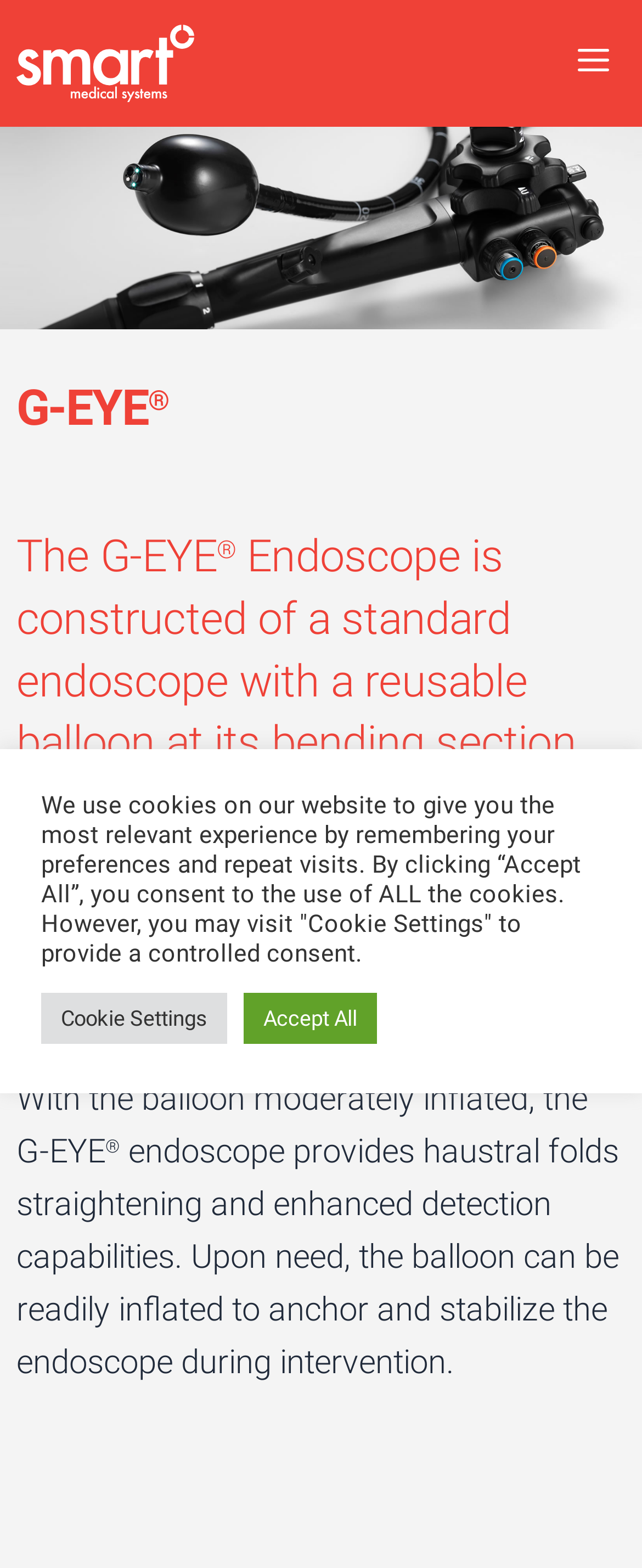Answer with a single word or phrase: 
What is the purpose of the balloon in the G-EYE endoscope?

Stabilization and straightening